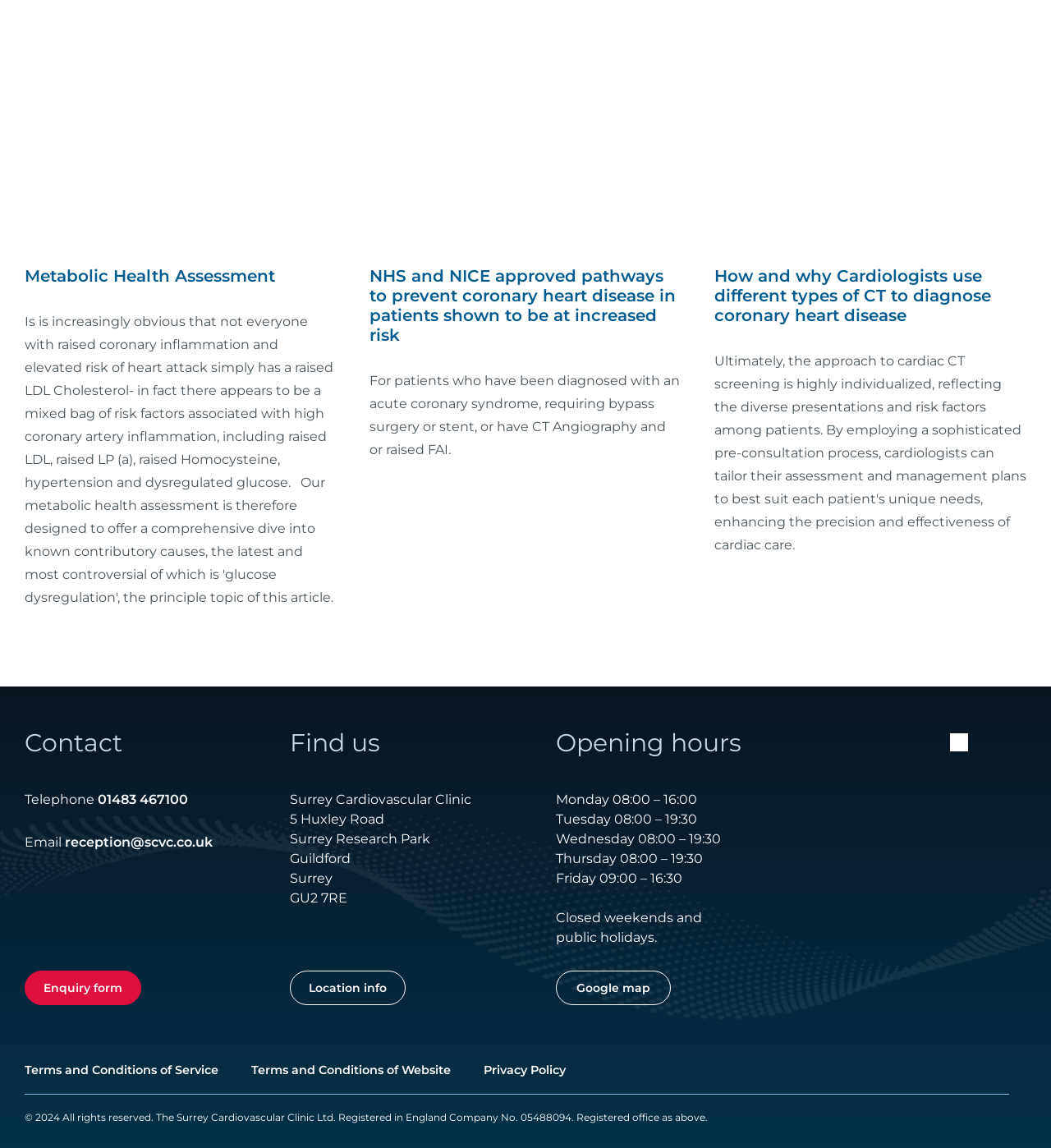Please locate the bounding box coordinates for the element that should be clicked to achieve the following instruction: "Go to January 2024 archive". Ensure the coordinates are given as four float numbers between 0 and 1, i.e., [left, top, right, bottom].

None